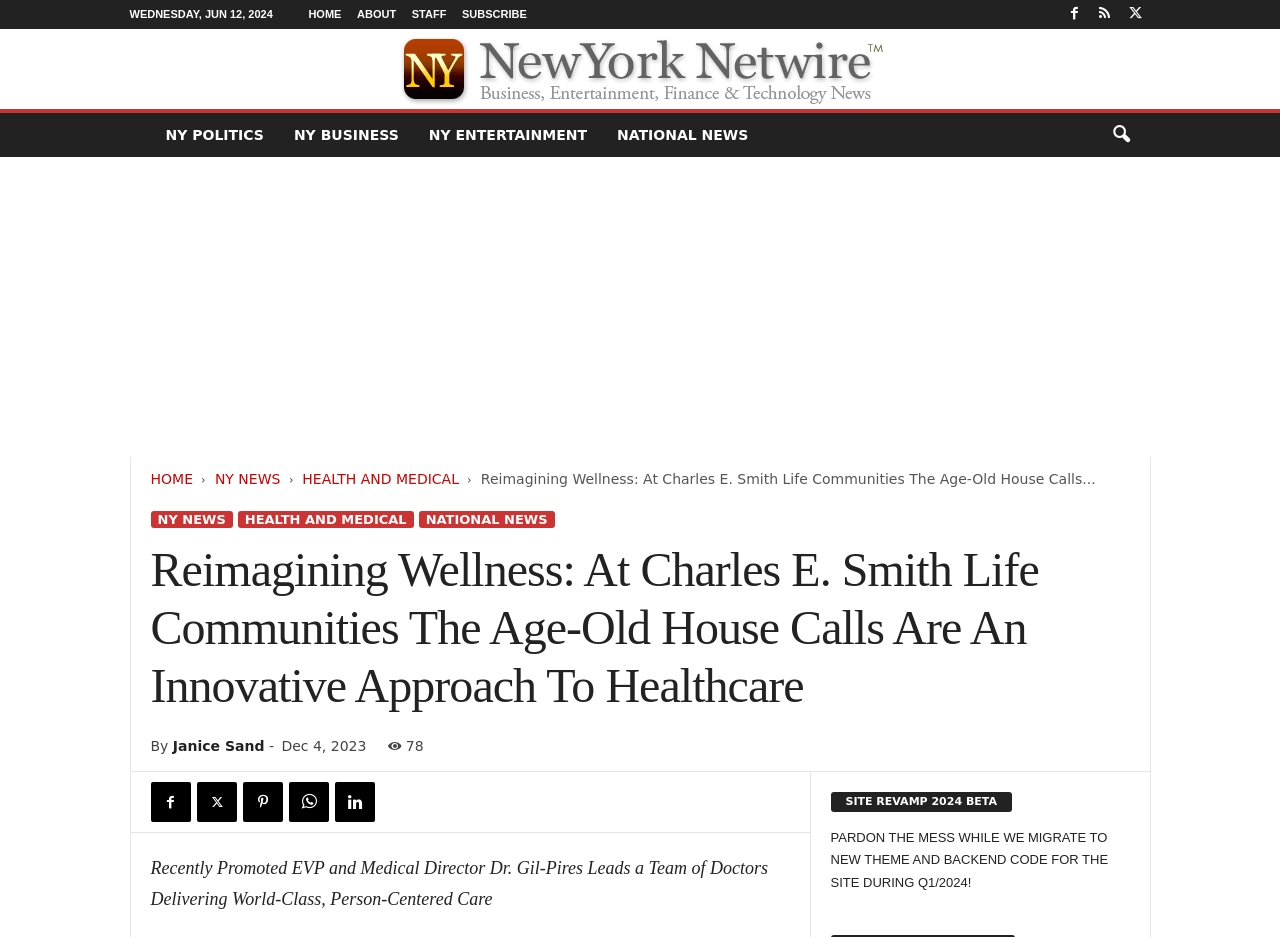Show the bounding box coordinates of the element that should be clicked to complete the task: "Click on HOME".

[0.241, 0.009, 0.267, 0.021]